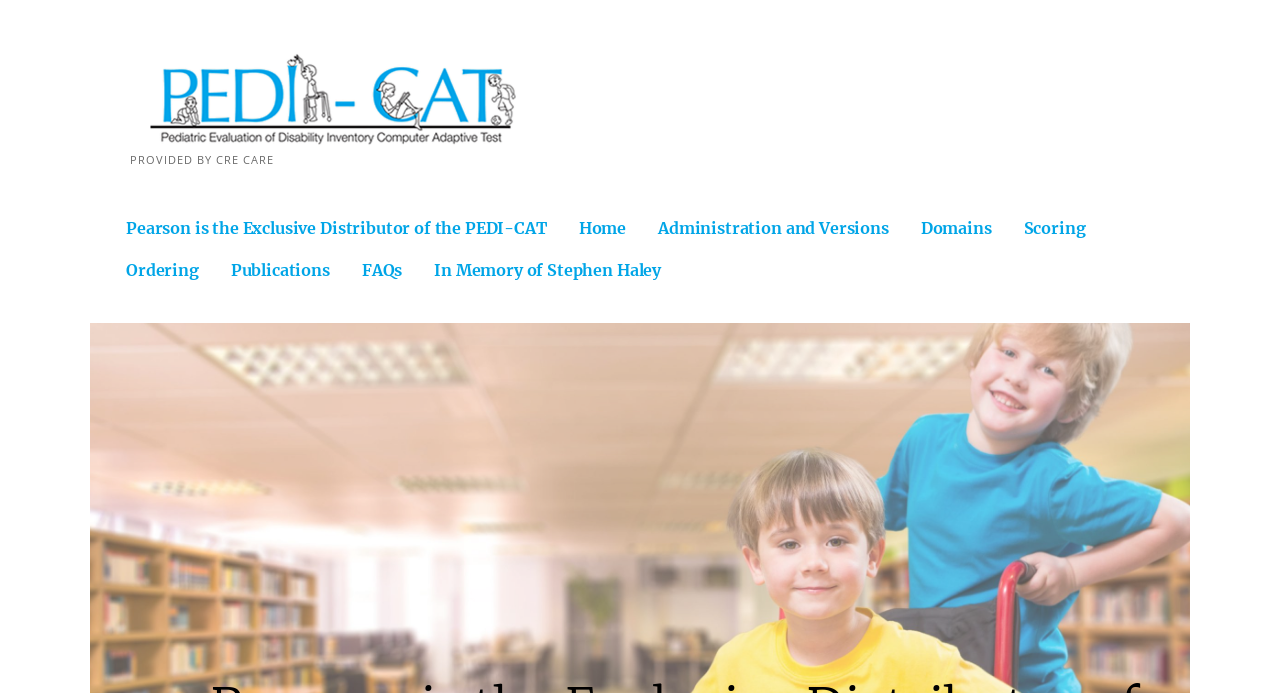Respond with a single word or phrase:
How many links are there in the top navigation bar?

5